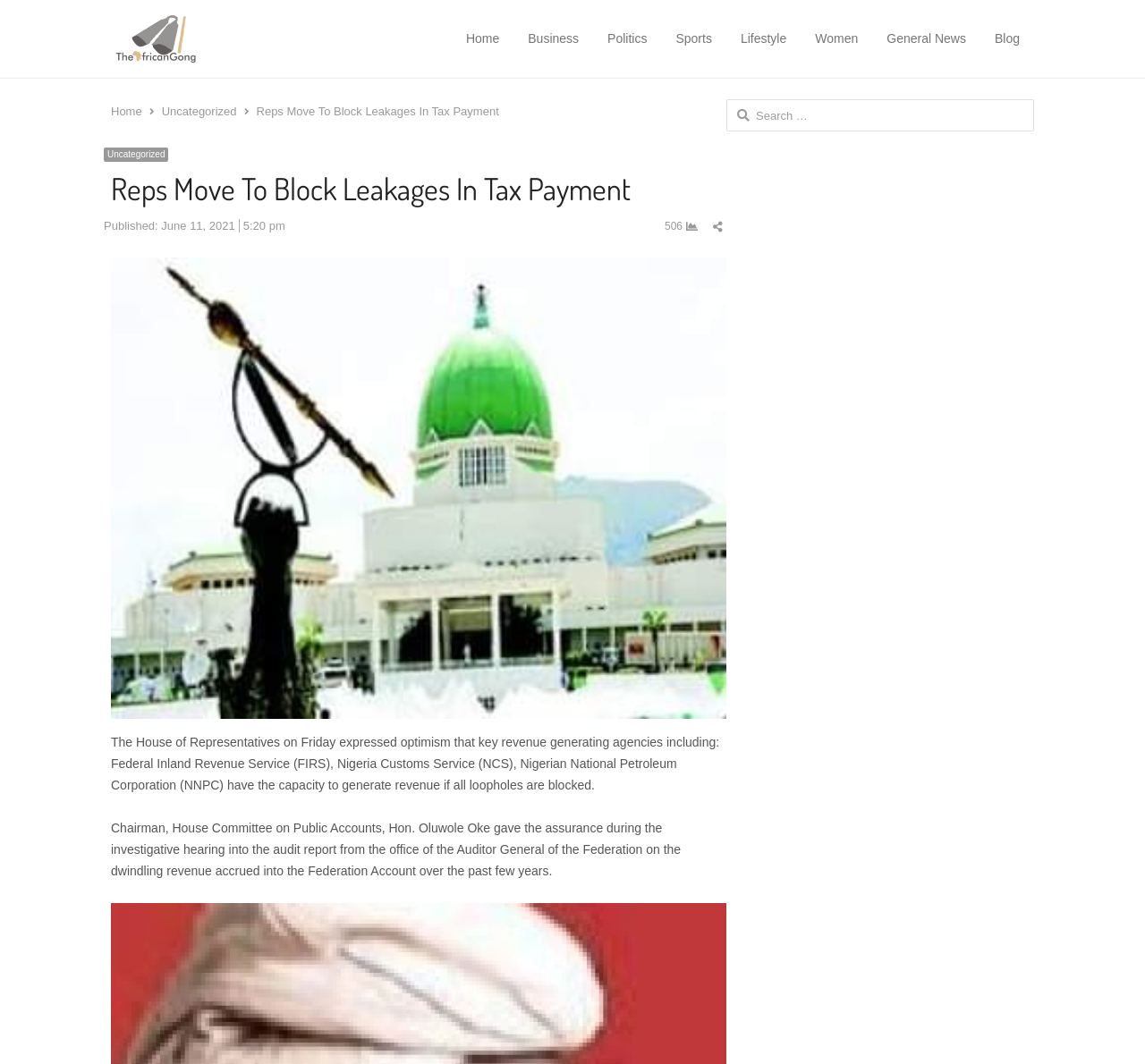Identify the bounding box for the UI element described as: "title="The African Gong"". The coordinates should be four float numbers between 0 and 1, i.e., [left, top, right, bottom].

[0.097, 0.013, 0.258, 0.06]